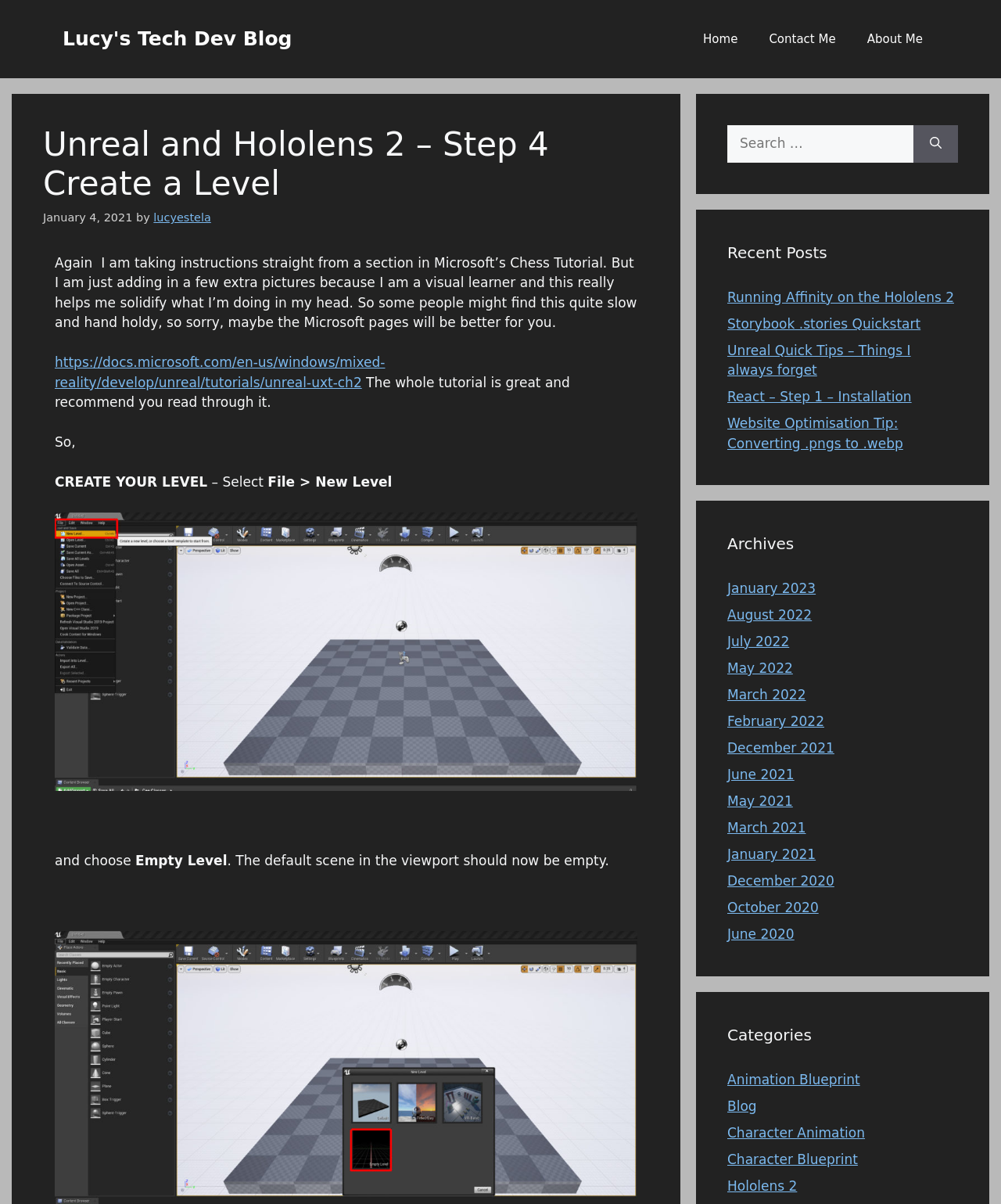Respond to the following question using a concise word or phrase: 
What is the author's name?

lucyestela